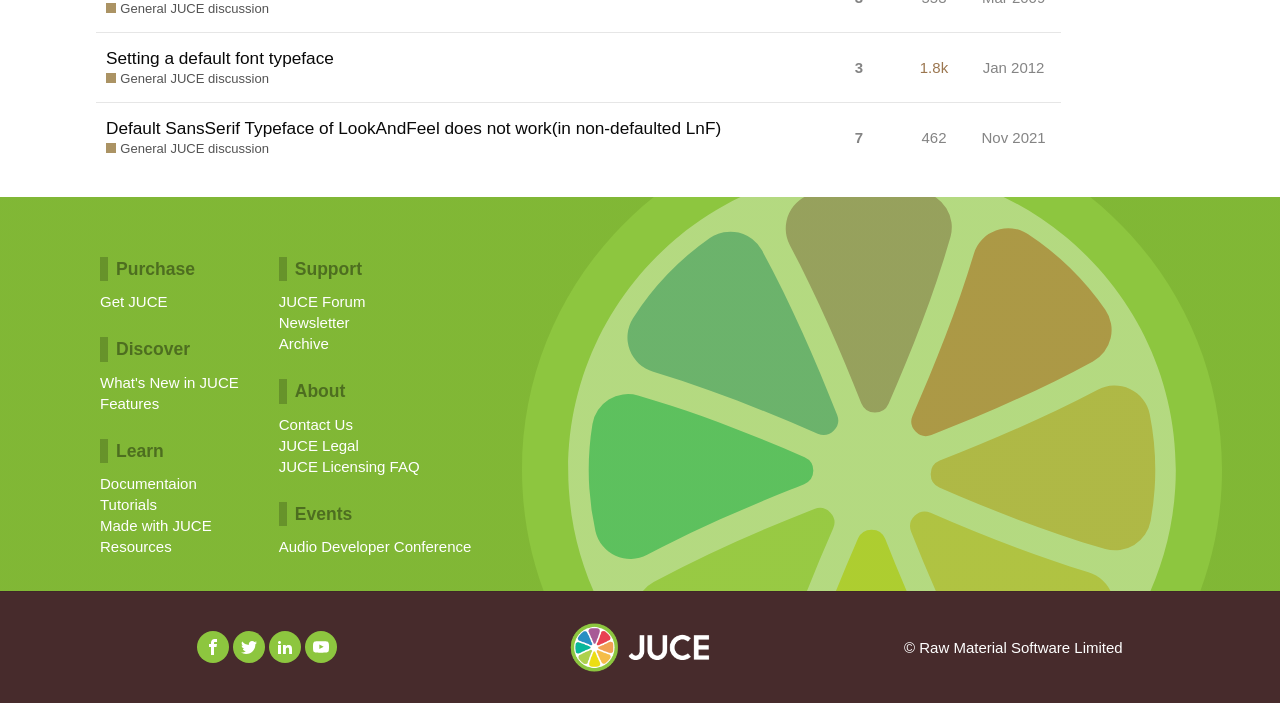How many replies does the first discussion topic have?
From the image, respond using a single word or phrase.

3